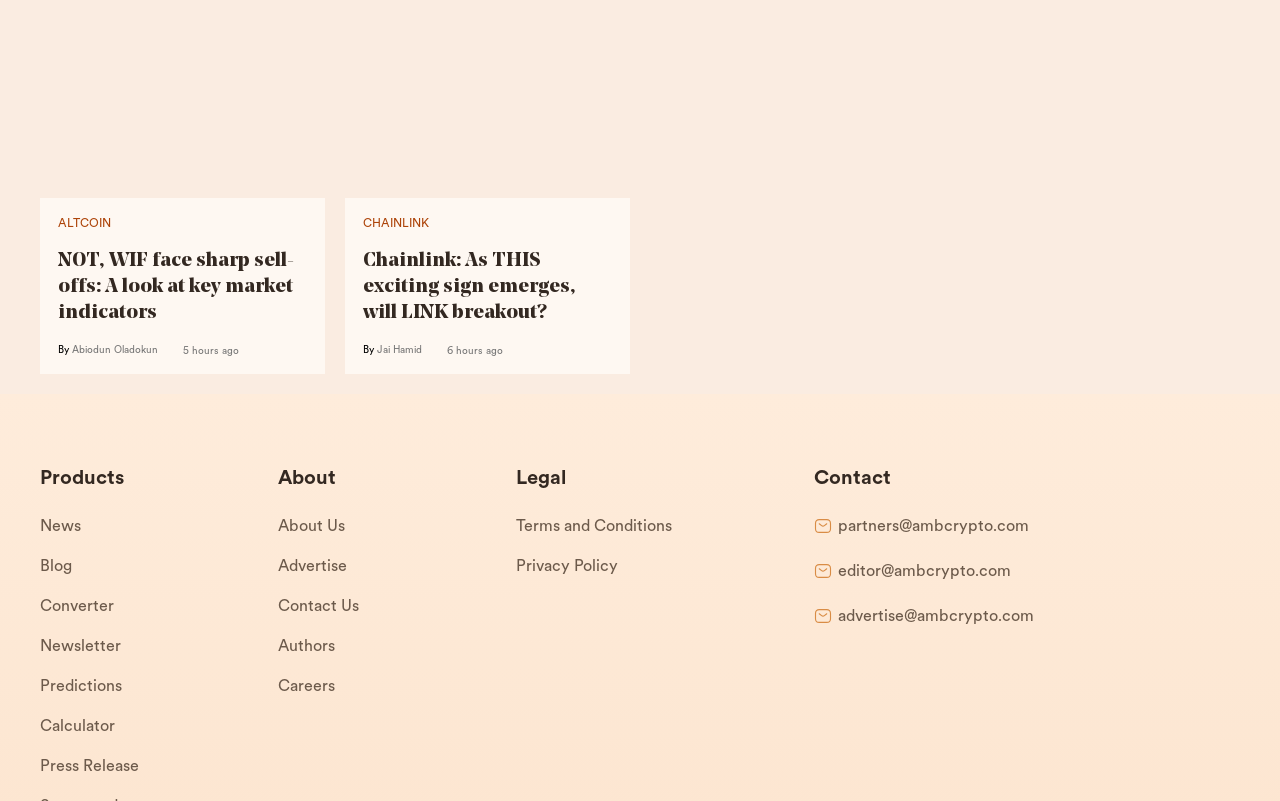Please determine the bounding box coordinates of the element to click in order to execute the following instruction: "Read the 'Disclaimer'". The coordinates should be four float numbers between 0 and 1, specified as [left, top, right, bottom].

[0.067, 0.899, 0.133, 0.919]